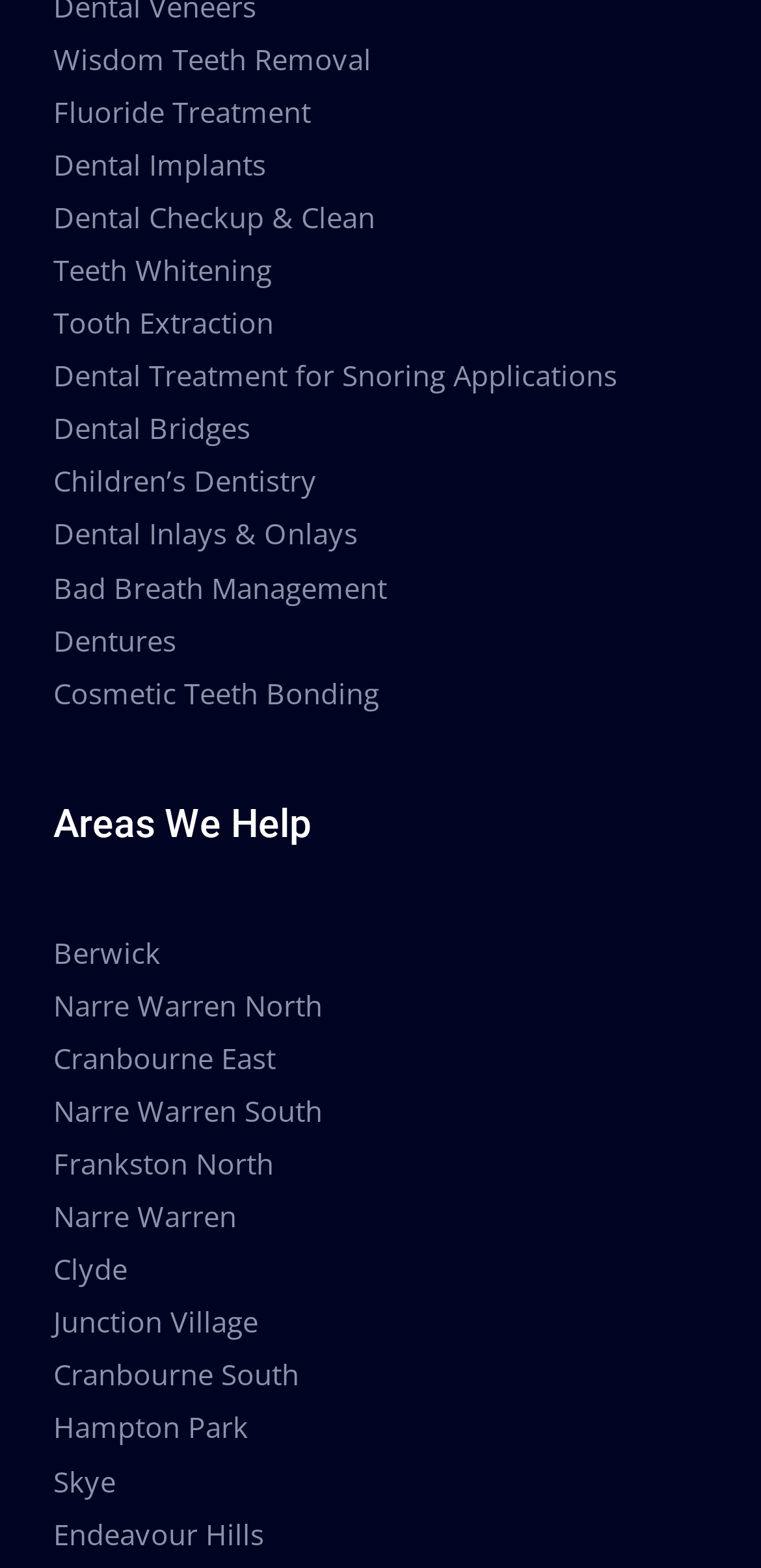Can you identify the bounding box coordinates of the clickable region needed to carry out this instruction: 'Get information on Bad Breath Management'? The coordinates should be four float numbers within the range of 0 to 1, stated as [left, top, right, bottom].

[0.07, 0.362, 0.508, 0.386]